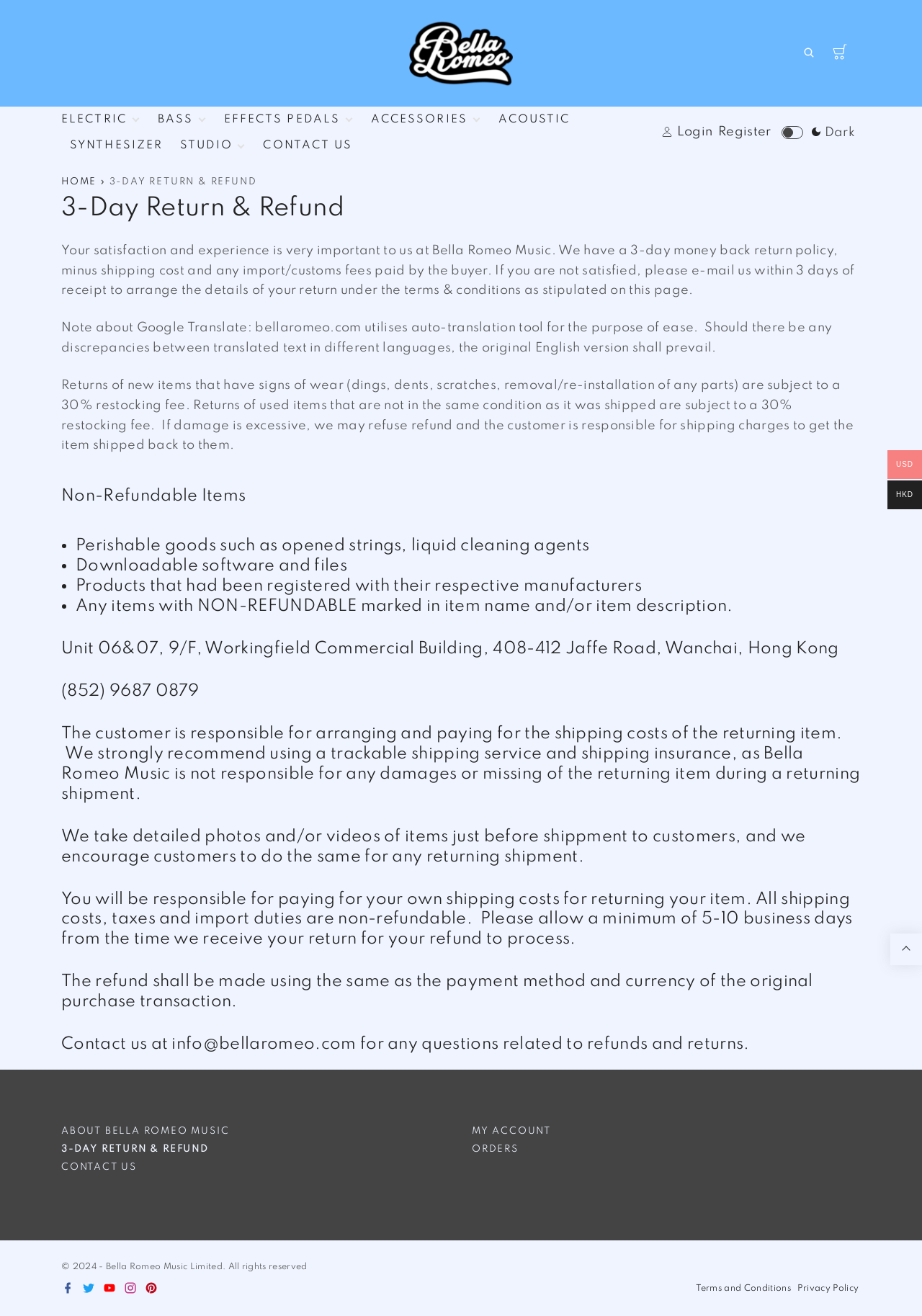Explain the webpage in detail.

The webpage is for Bella Romeo Music, an online music store. At the top, there is a navigation menu with links to different categories, including ELECTRIC, BASS, EFFECTS PEDALS, ACCESSORIES, ACOUSTIC, SYNTHESIZER, and STUDIO. Below the navigation menu, there are three buttons: a search dropdown toggler, a cart dropdown menu, and a button to switch the color scheme.

On the left side of the page, there is a column with links to various subcategories, such as guitar types, bass types, effects pedals, and accessories. On the right side, there is a section with a heading "3-Day Return & Refund" and a paragraph explaining the return policy. Below this section, there are three more paragraphs with additional information about returns, including notes about Google Translate, restocking fees, and non-refundable items.

The main content area is divided into sections with headings, including "Non-Refundable Items" and a list of items that are not eligible for refunds. There is also a section with contact information, including an address and phone number in Hong Kong.

At the top right corner, there are links to login and register, as well as an image. The background of the page has a subtle texture, and the overall design is clean and easy to navigate.